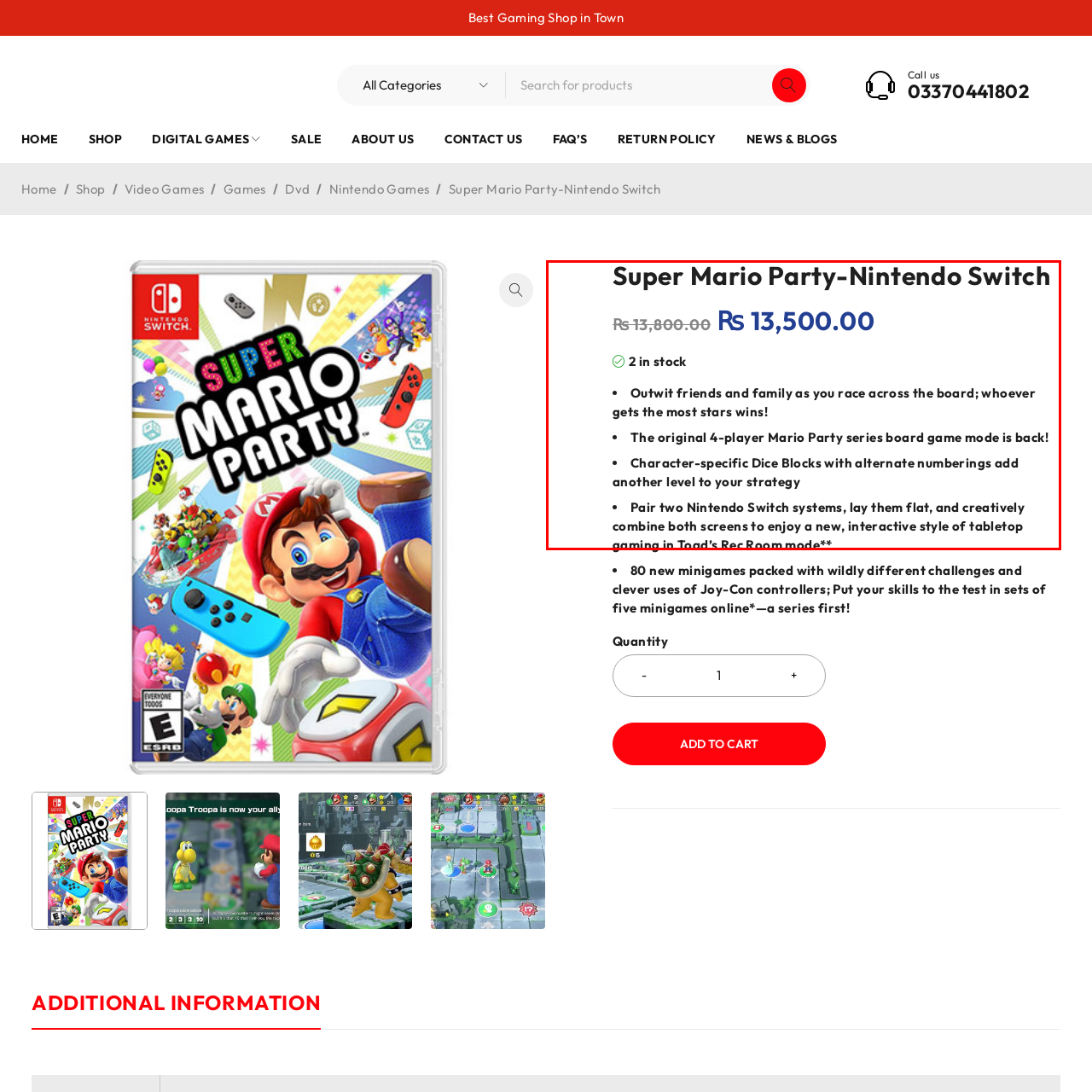Inspect the image outlined in red and answer succinctly: How many players can play the classic Mario Party board game mode?

4